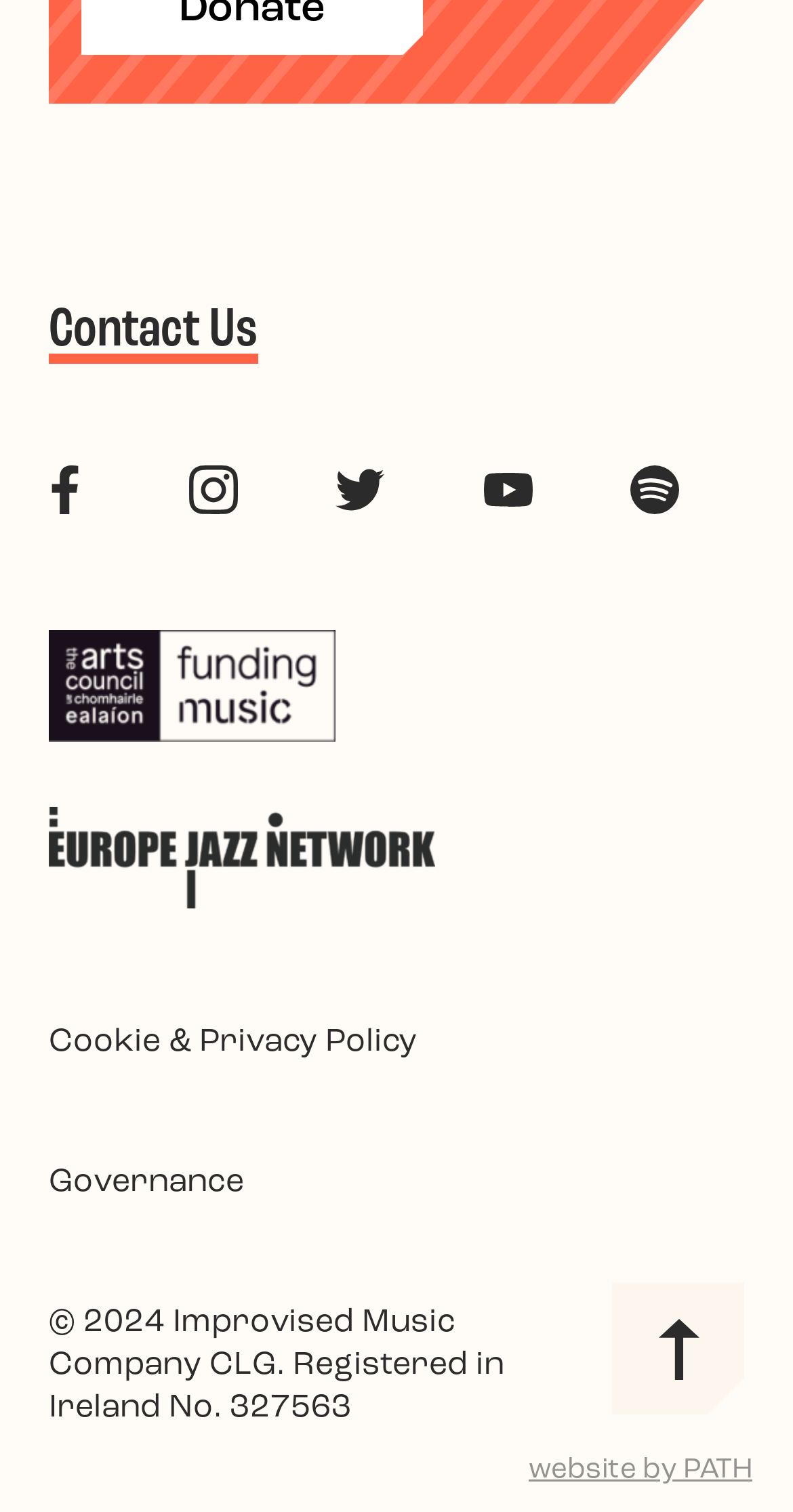What is the organization's registered country?
Based on the screenshot, give a detailed explanation to answer the question.

The webpage has a static text element at the bottom stating 'Registered in Ireland No. 327563', which indicates that the organization is registered in Ireland.